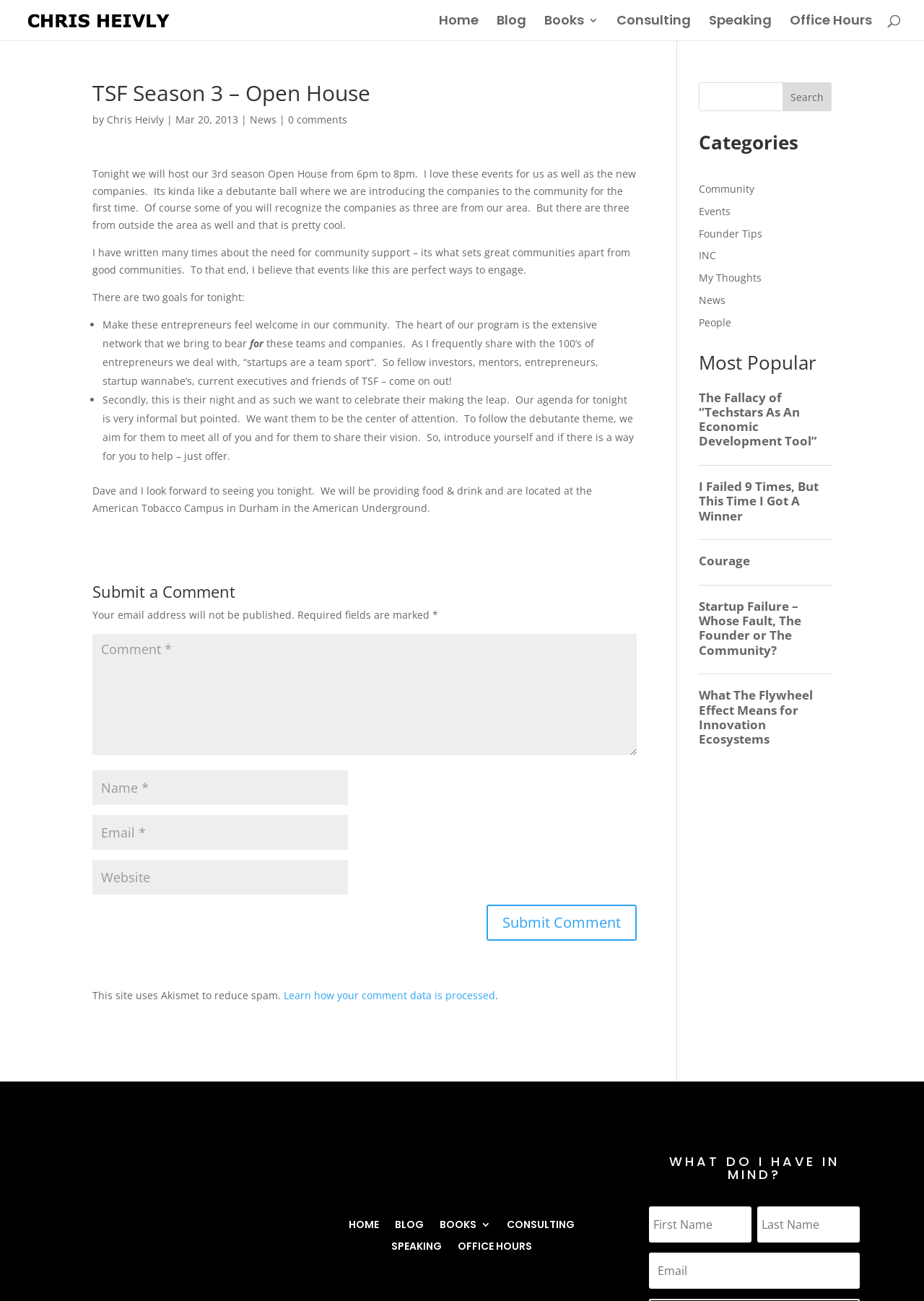Where is the event located?
Examine the webpage screenshot and provide an in-depth answer to the question.

The event is located at the American Tobacco Campus in Durham, as mentioned in the article, where food and drink will be provided.